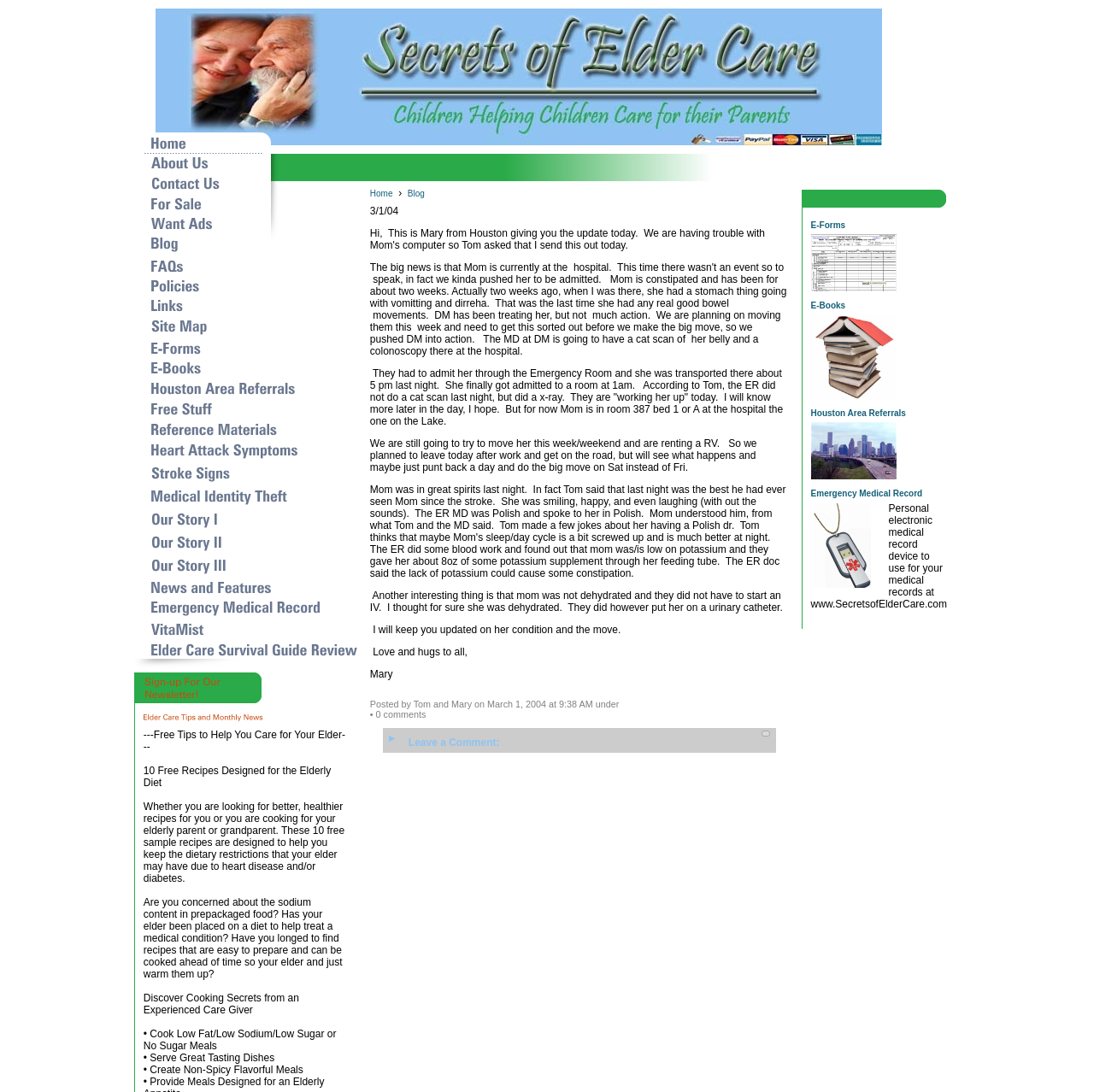Please identify the bounding box coordinates of the element's region that should be clicked to execute the following instruction: "View About Us". The bounding box coordinates must be four float numbers between 0 and 1, i.e., [left, top, right, bottom].

[0.138, 0.144, 0.19, 0.155]